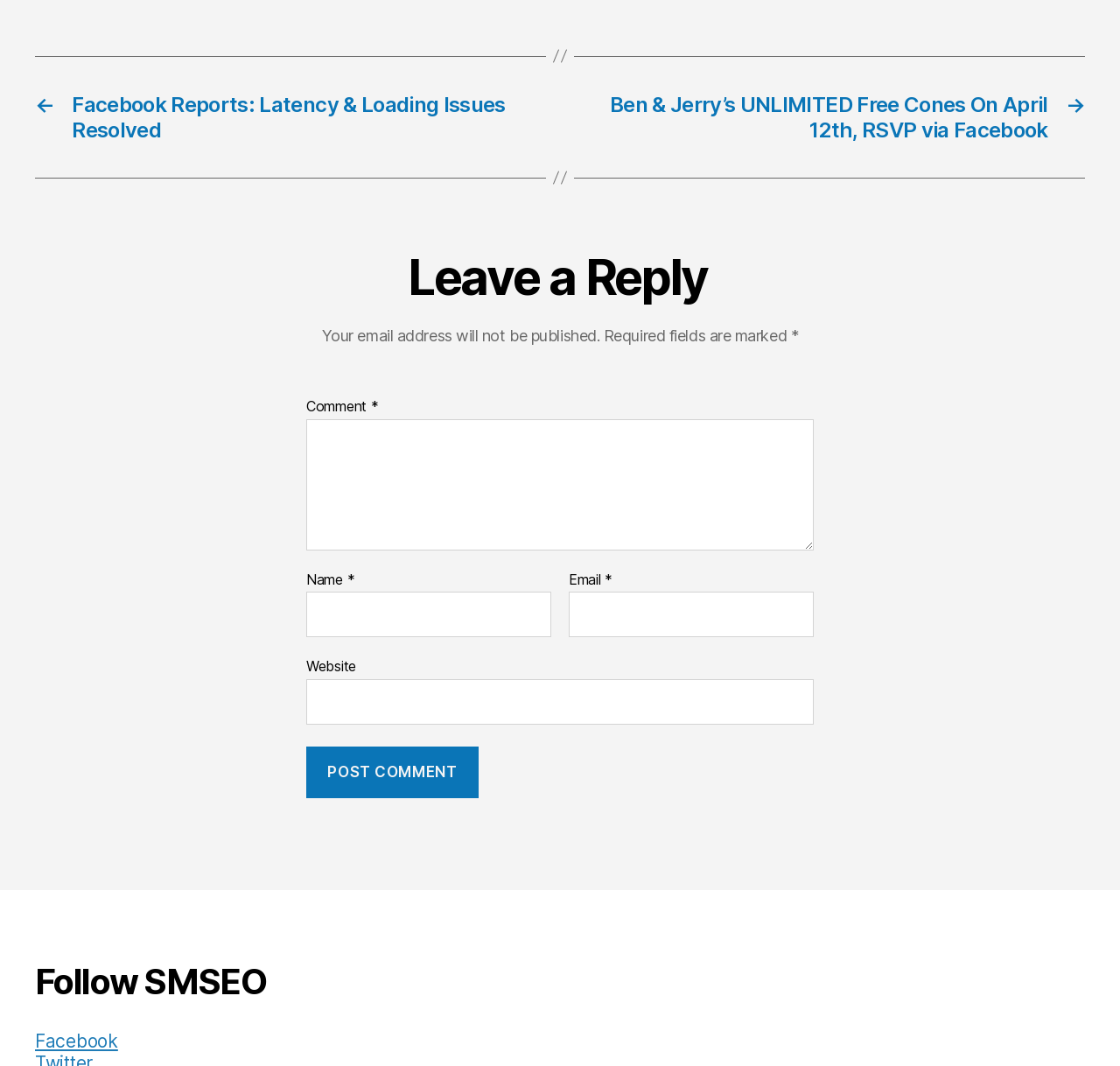What social media platform is mentioned in the navigation section?
Look at the screenshot and respond with one word or a short phrase.

Facebook